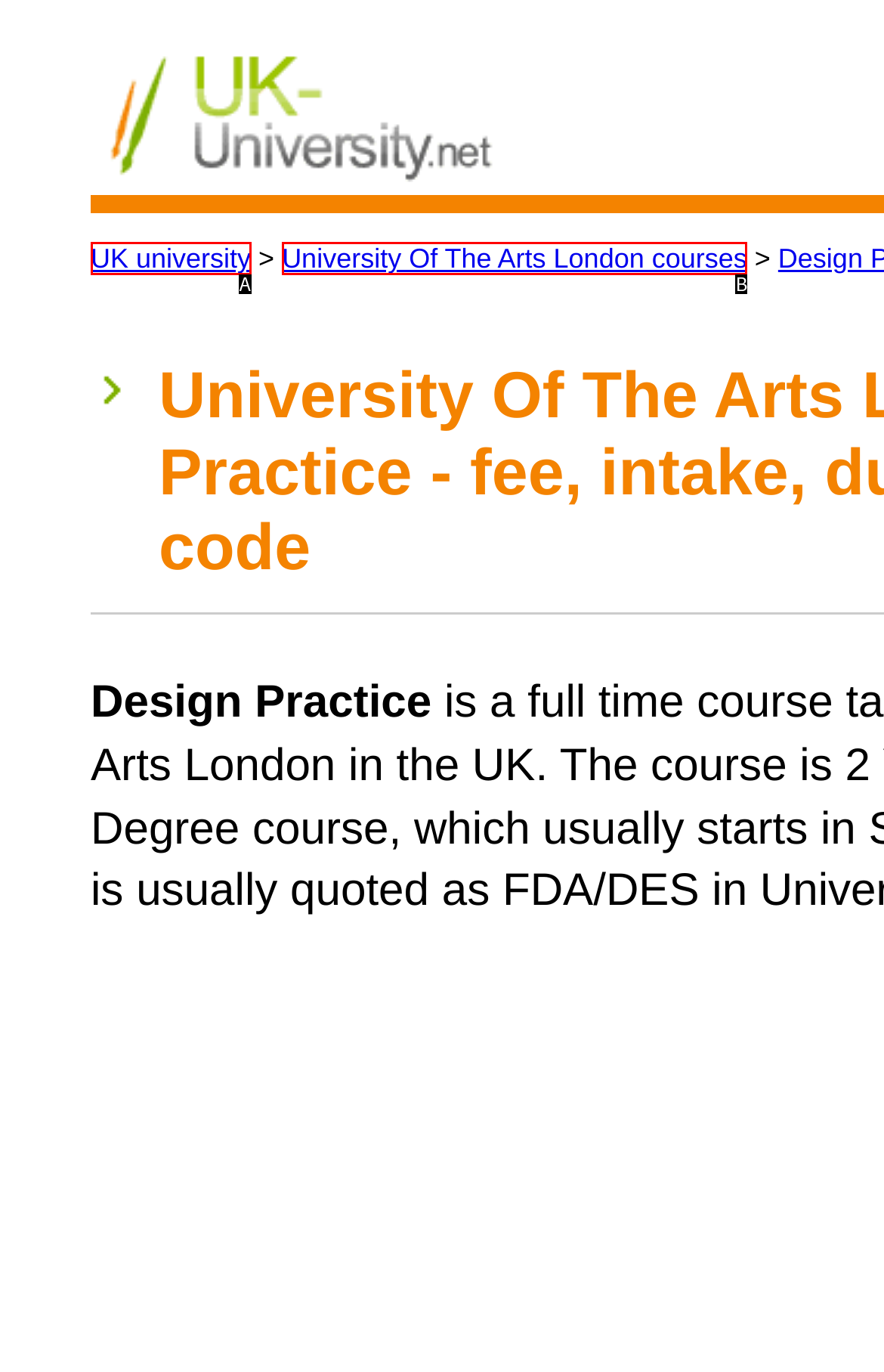Using the provided description: UK university, select the HTML element that corresponds to it. Indicate your choice with the option's letter.

A